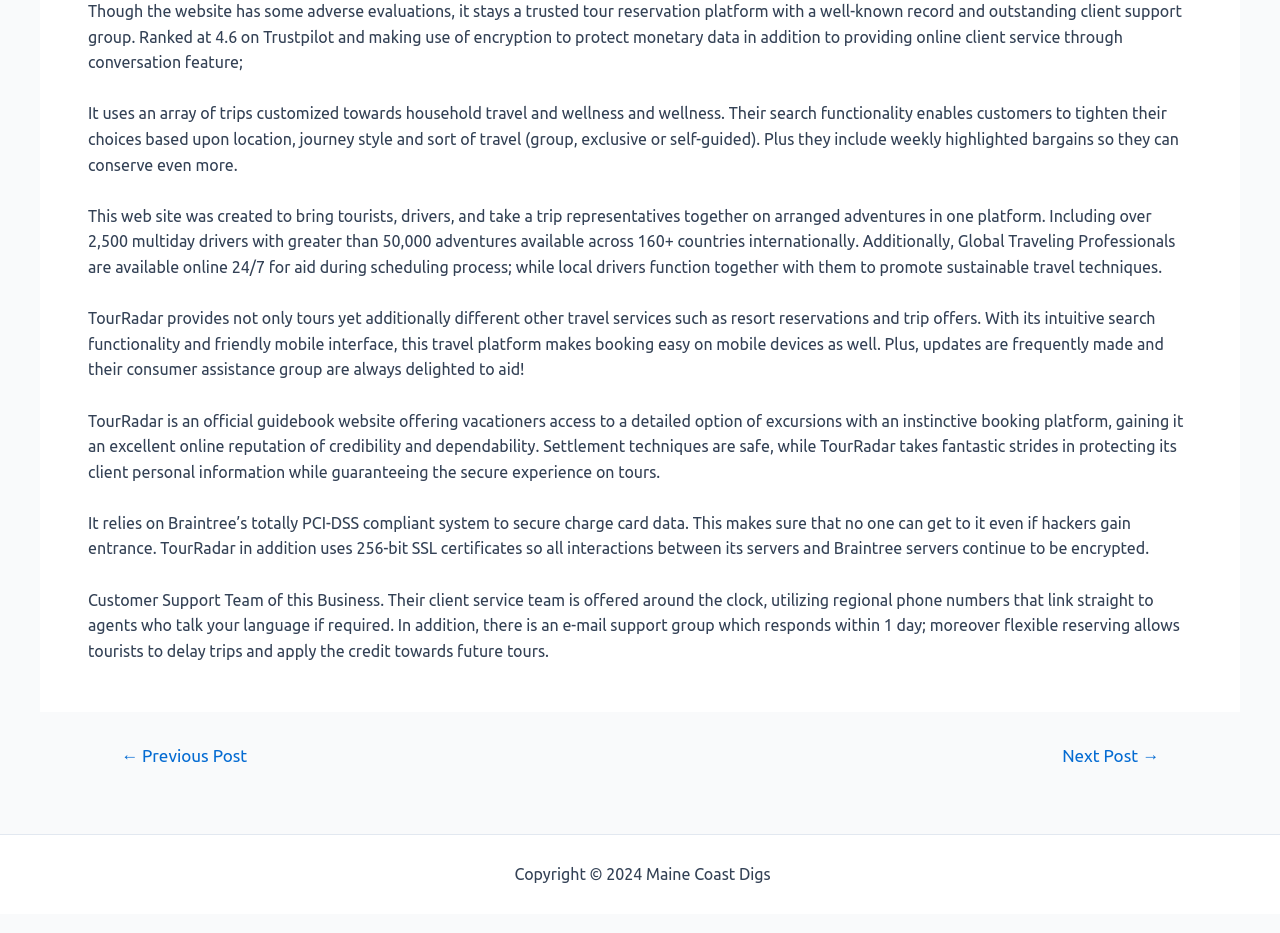Examine the image carefully and respond to the question with a detailed answer: 
What is TourRadar used for?

Based on the webpage content, TourRadar is a trusted tour reservation platform that allows users to book tours and travel services, including hotel reservations and trip offers. It provides an intuitive search functionality and a user-friendly mobile interface, making it easy to book travel arrangements.